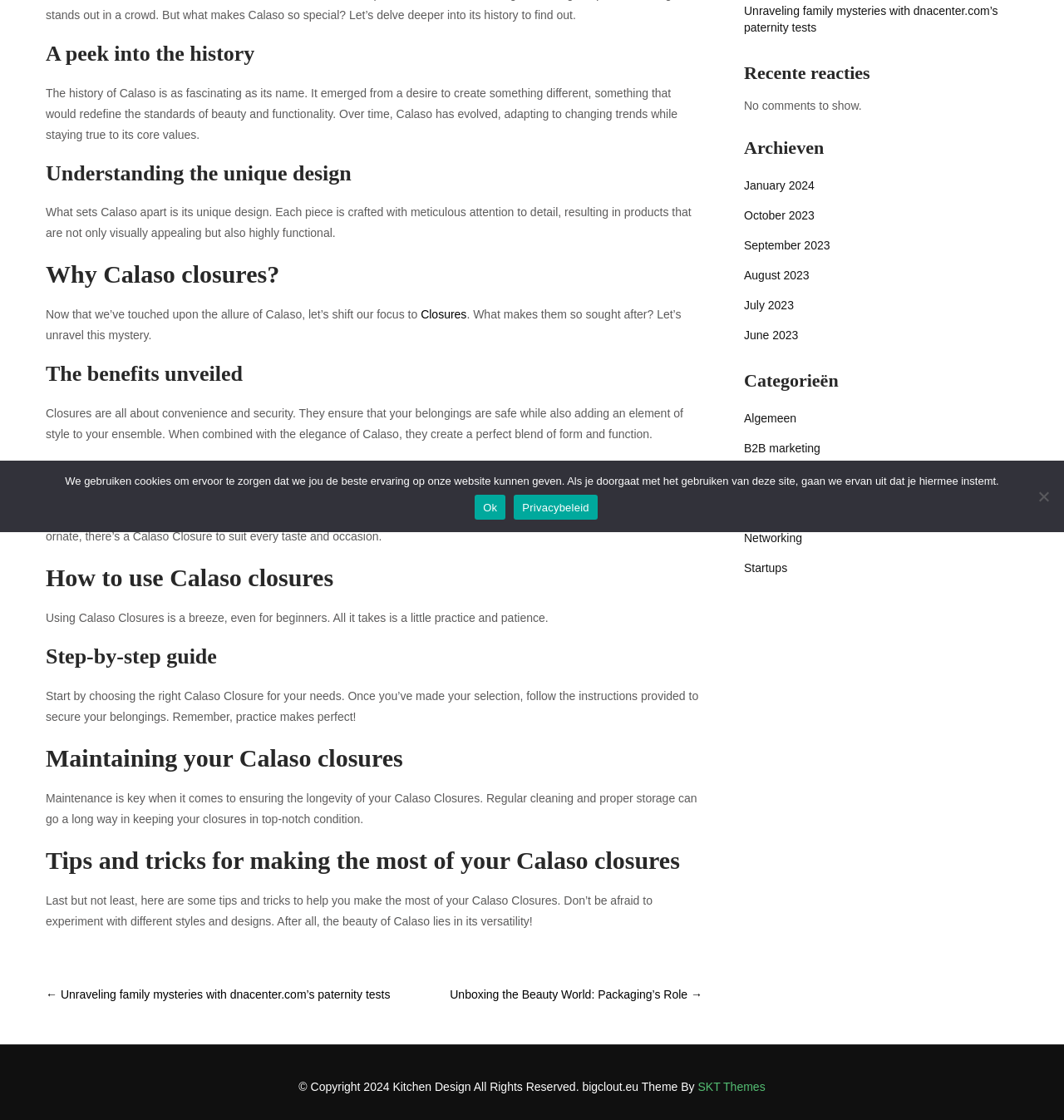Extract the bounding box coordinates for the described element: "Closures". The coordinates should be represented as four float numbers between 0 and 1: [left, top, right, bottom].

[0.395, 0.275, 0.439, 0.287]